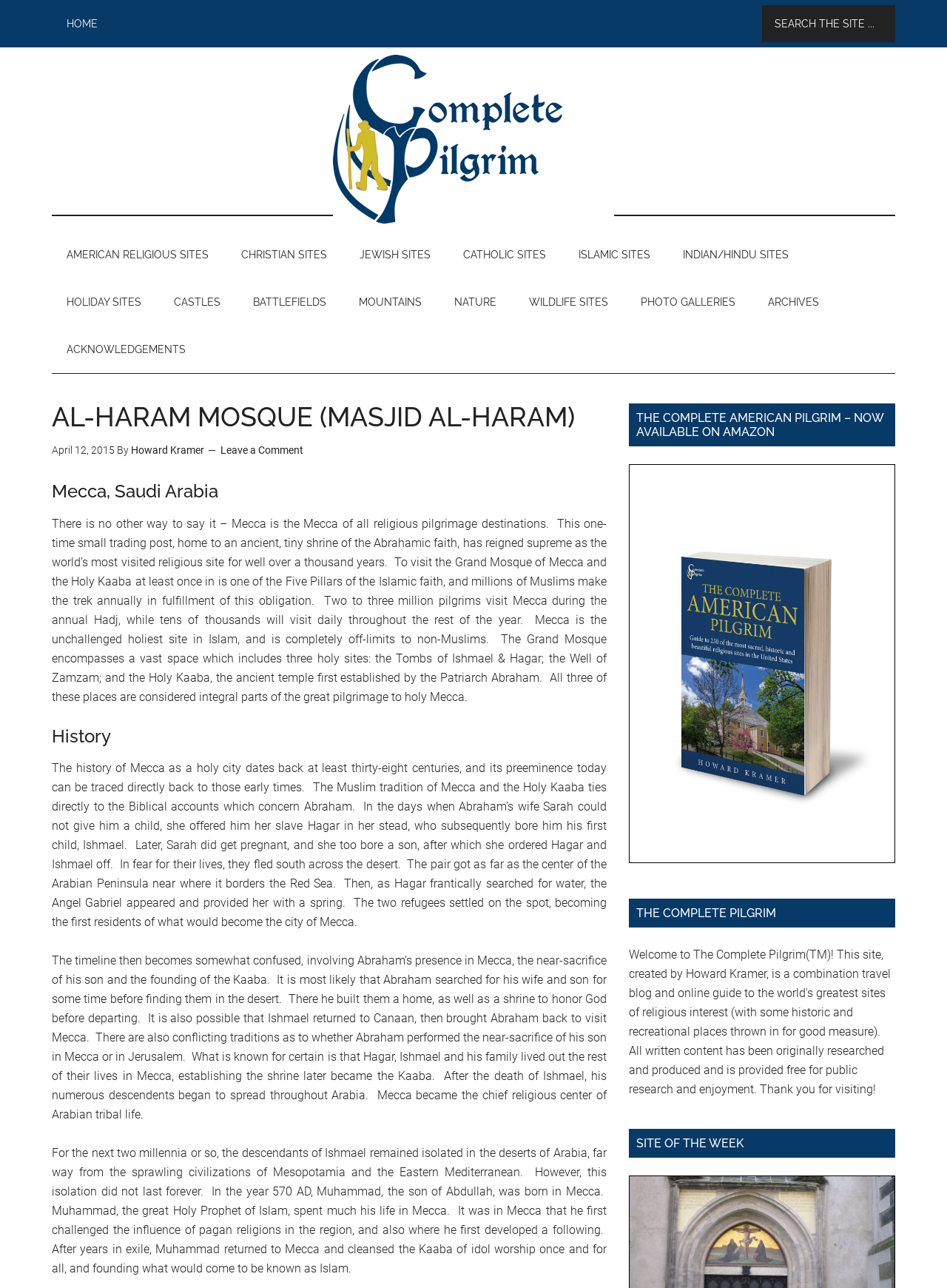Identify the title of the webpage and provide its text content.

AL-HARAM MOSQUE (MASJID AL-HARAM)